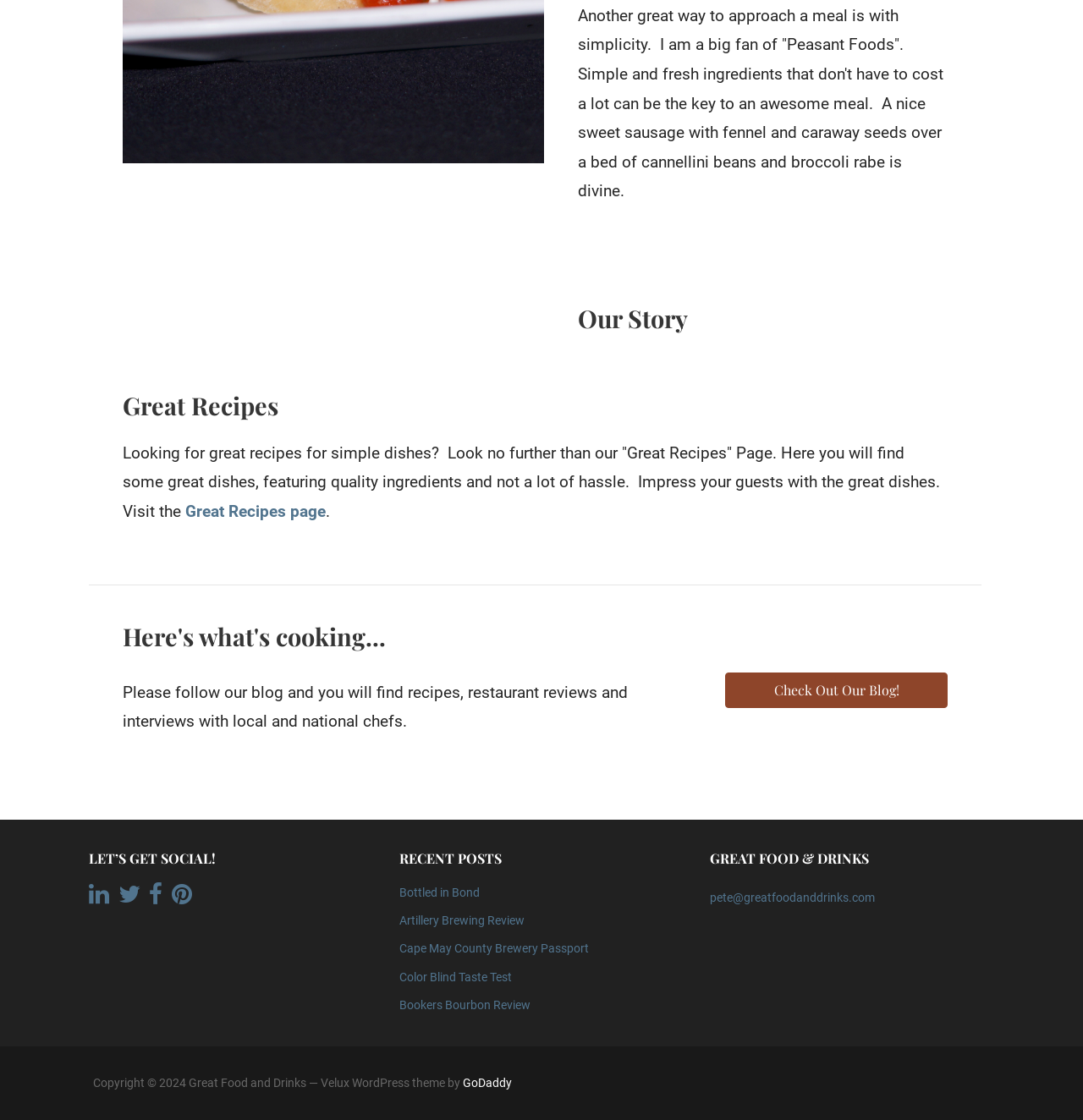Locate the coordinates of the bounding box for the clickable region that fulfills this instruction: "Check Out Our Blog!".

[0.67, 0.601, 0.875, 0.632]